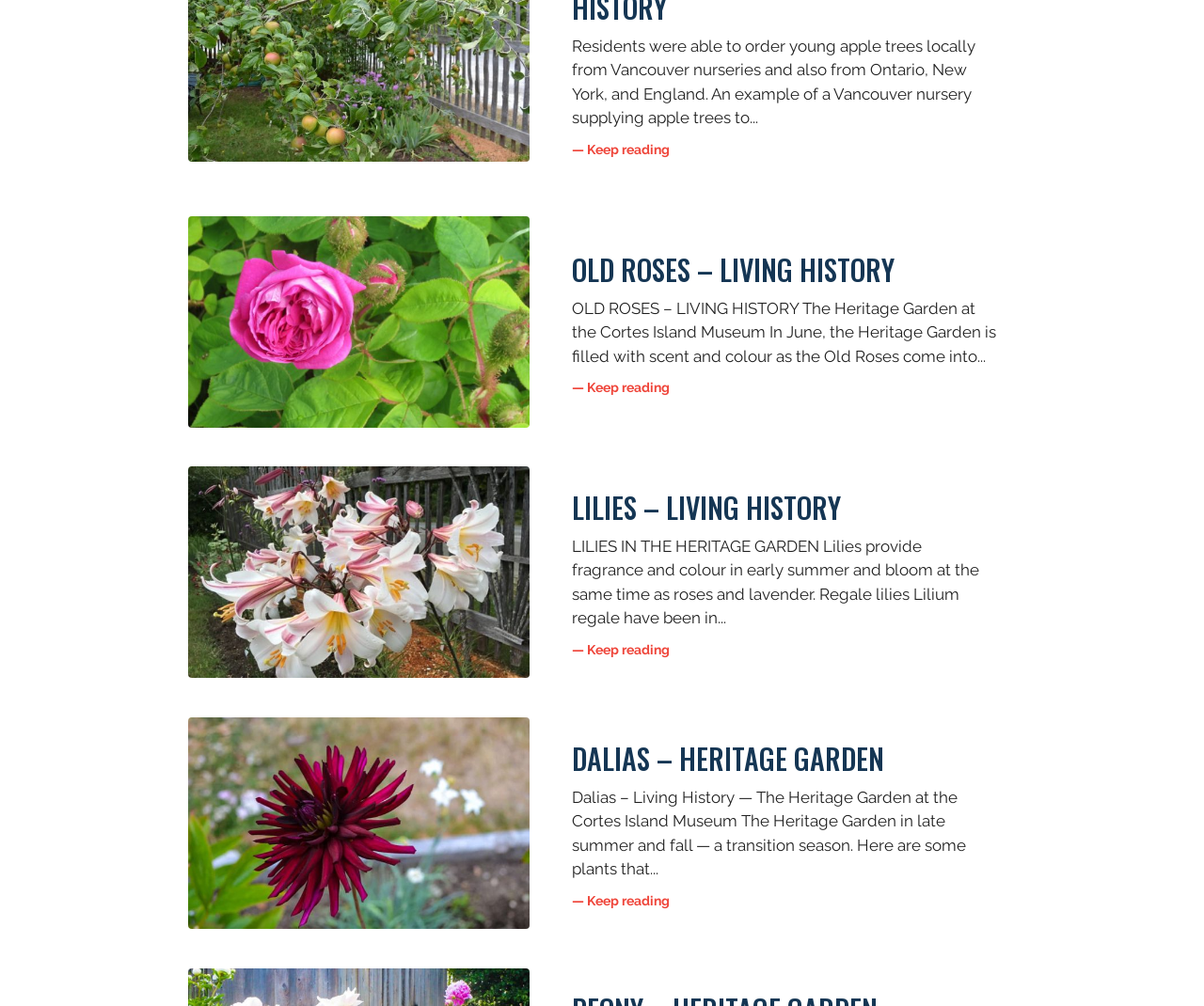Locate the bounding box coordinates of the element that should be clicked to fulfill the instruction: "Click to continue reading about LILIES – LIVING HISTORY".

[0.475, 0.636, 0.556, 0.656]